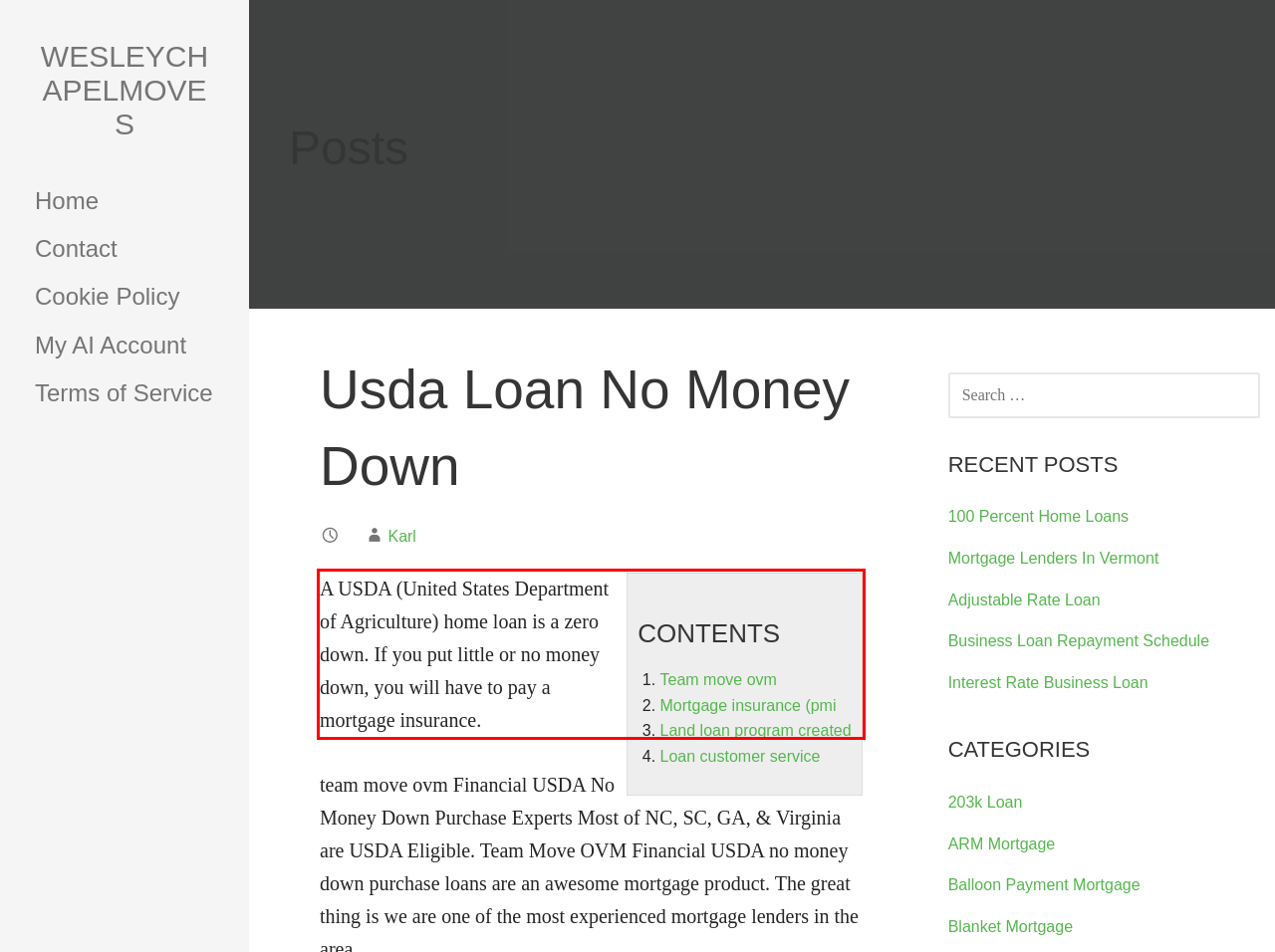You are provided with a screenshot of a webpage containing a red bounding box. Please extract the text enclosed by this red bounding box.

A USDA (United States Department of Agriculture) home loan is a zero down. If you put little or no money down, you will have to pay a mortgage insurance.